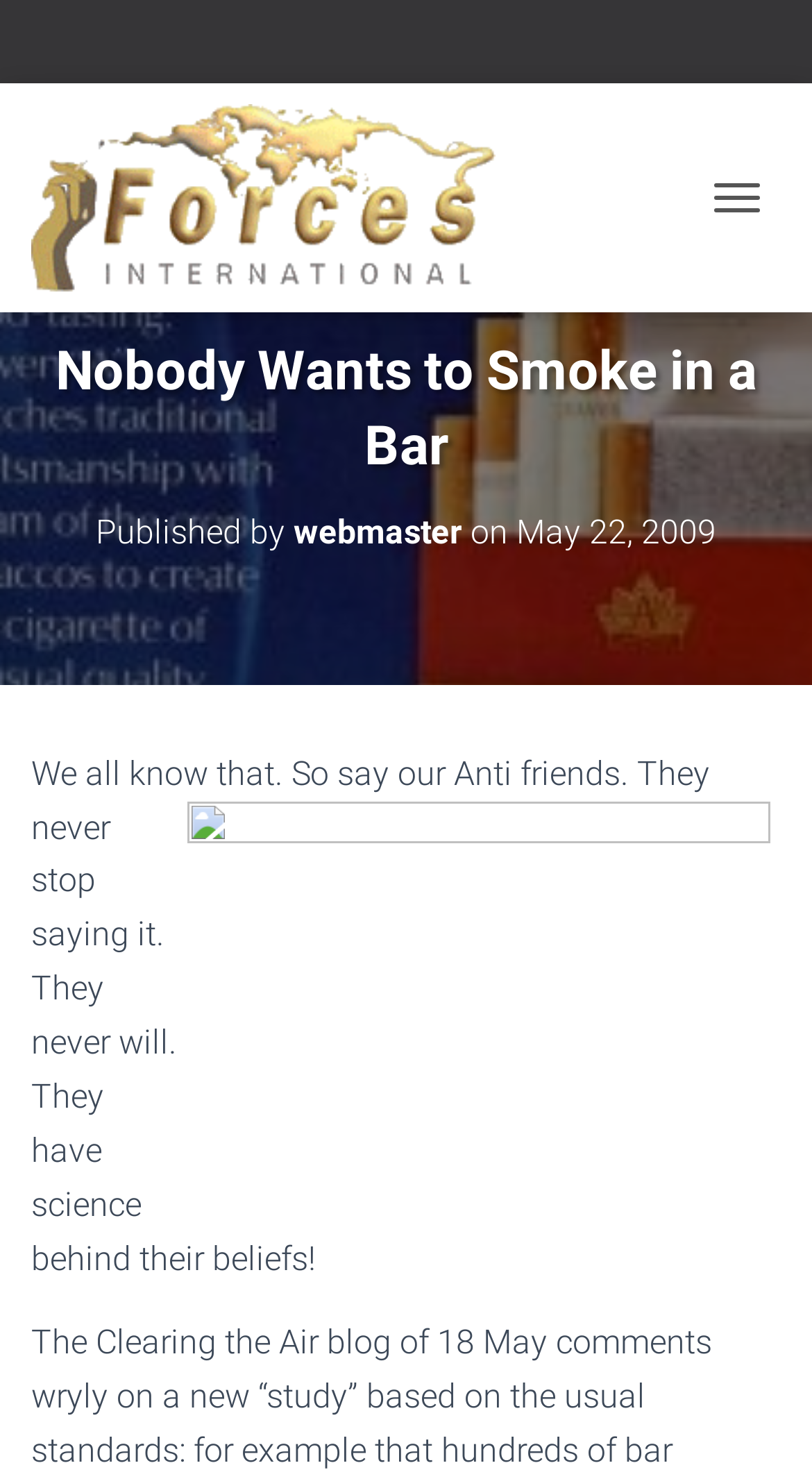Observe the image and answer the following question in detail: What is the topic of the article?

The topic of the article can be inferred from the title 'Nobody Wants to Smoke in a Bar', which suggests that the article is discussing the issue of smoking in bars.